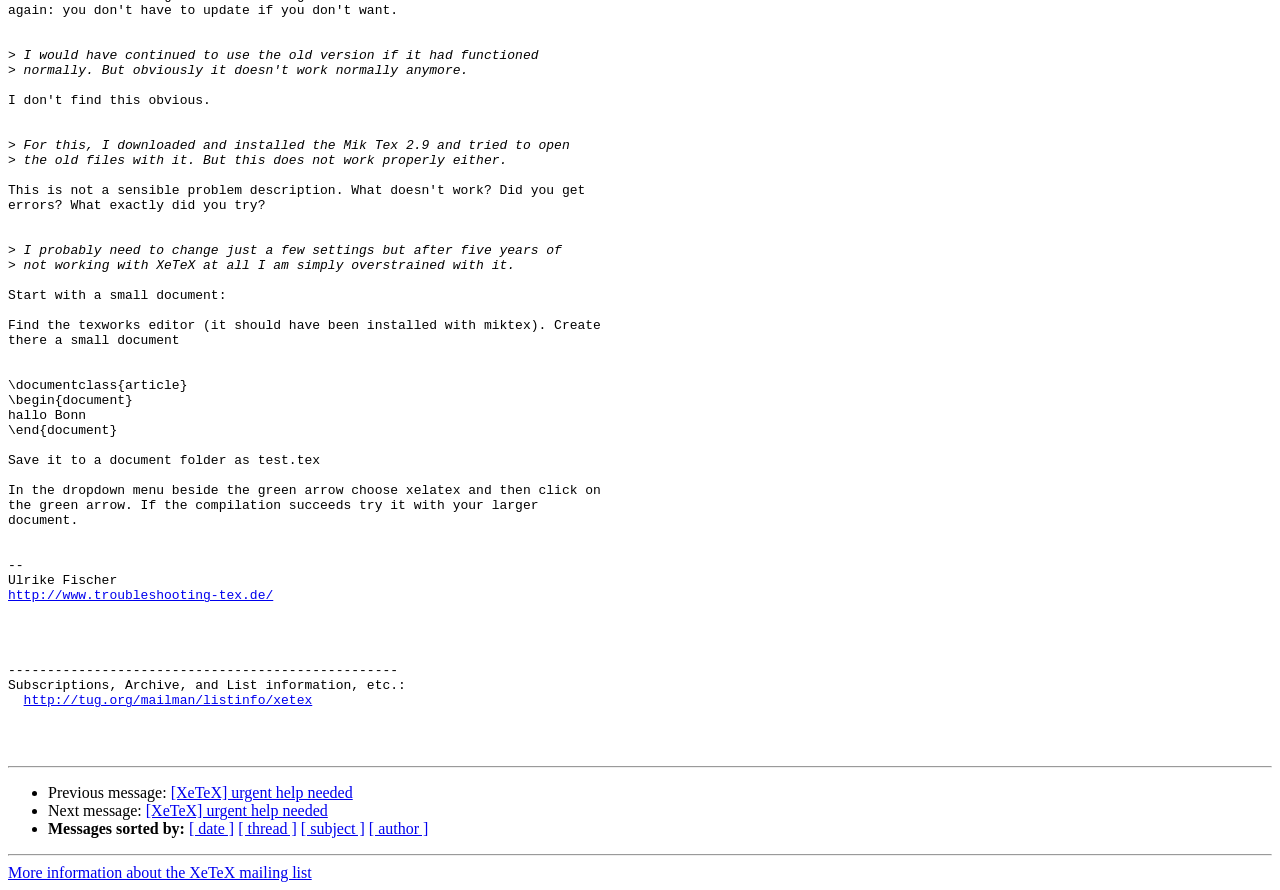Can you specify the bounding box coordinates for the region that should be clicked to fulfill this instruction: "Click the link to troubleshoot TeX".

[0.006, 0.661, 0.213, 0.678]